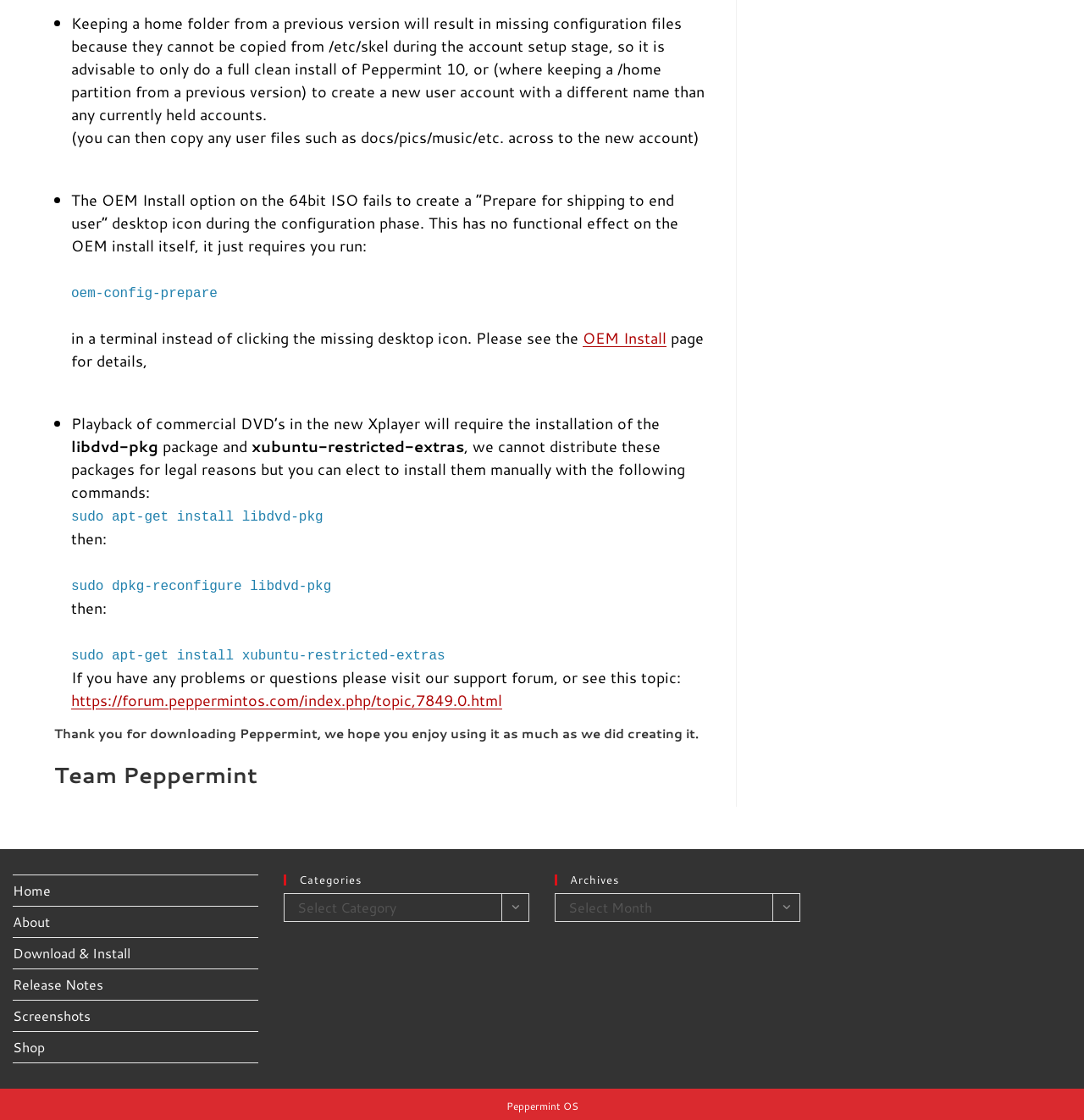Can you specify the bounding box coordinates of the area that needs to be clicked to fulfill the following instruction: "Select a category from the dropdown"?

[0.262, 0.798, 0.488, 0.828]